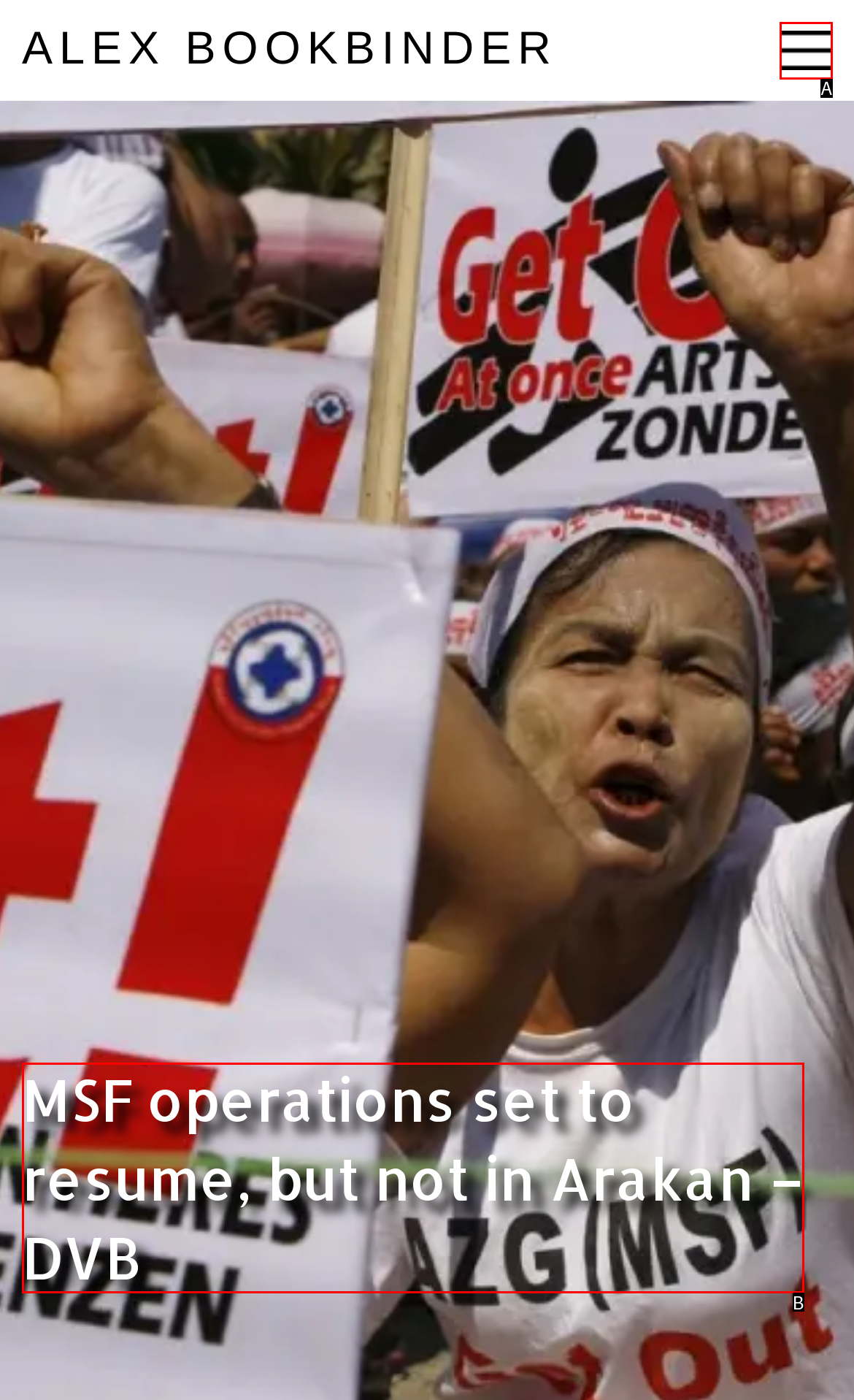Given the element description: Menu
Pick the letter of the correct option from the list.

A